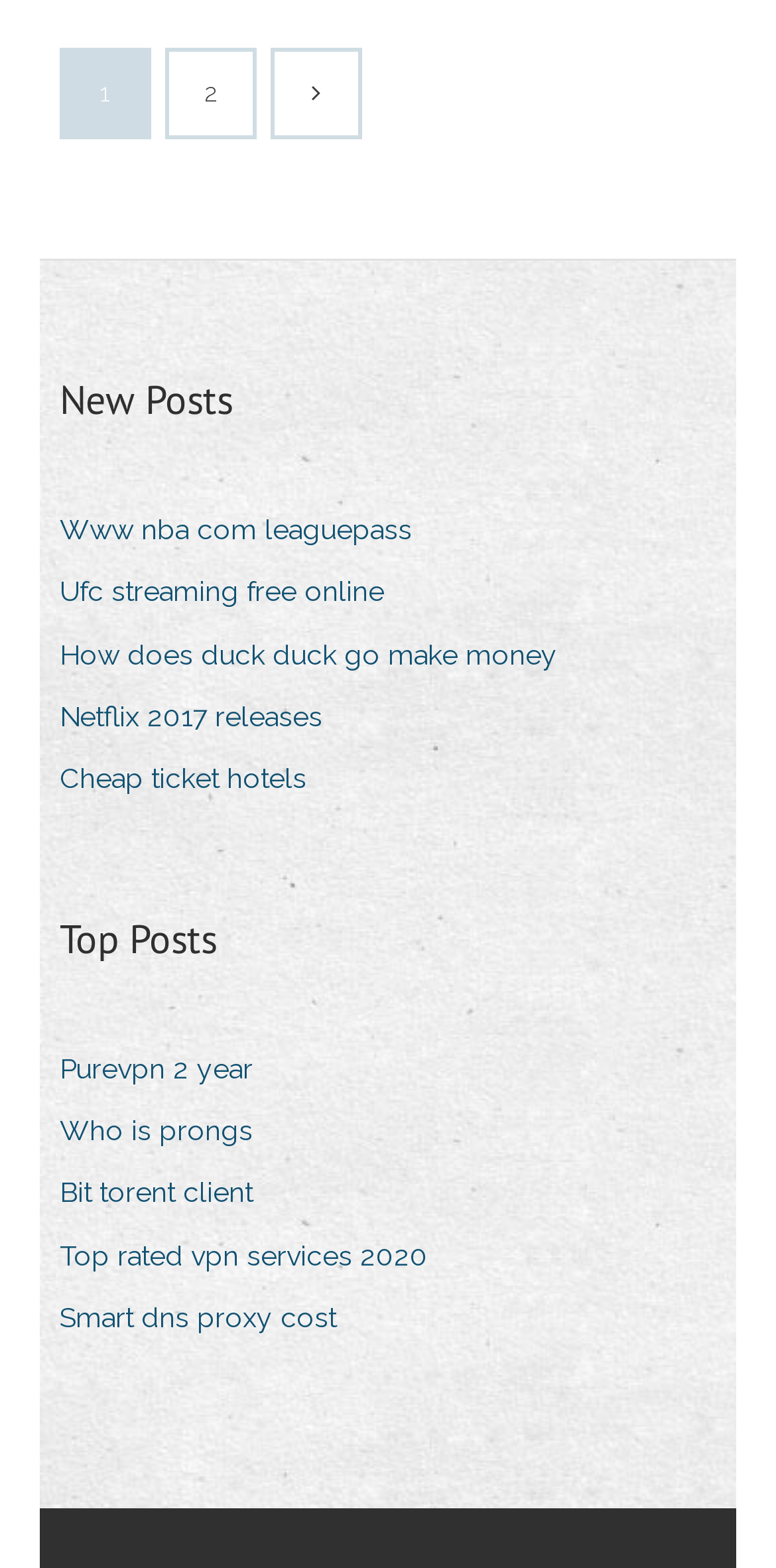Please identify the bounding box coordinates of the region to click in order to complete the given instruction: "Read 'New Posts'". The coordinates should be four float numbers between 0 and 1, i.e., [left, top, right, bottom].

[0.077, 0.236, 0.3, 0.274]